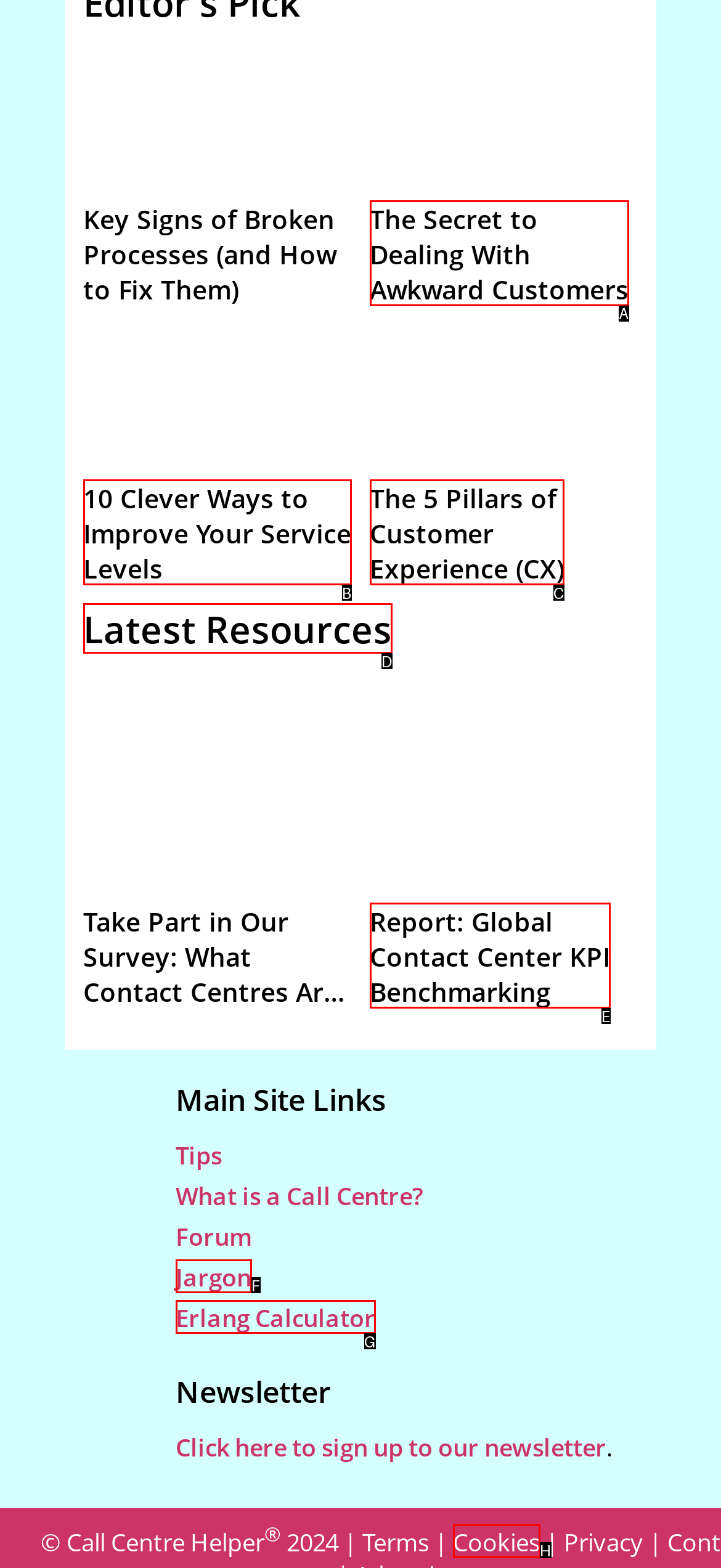Identify the letter of the option that should be selected to accomplish the following task: Read Terms and Conditions. Provide the letter directly.

None